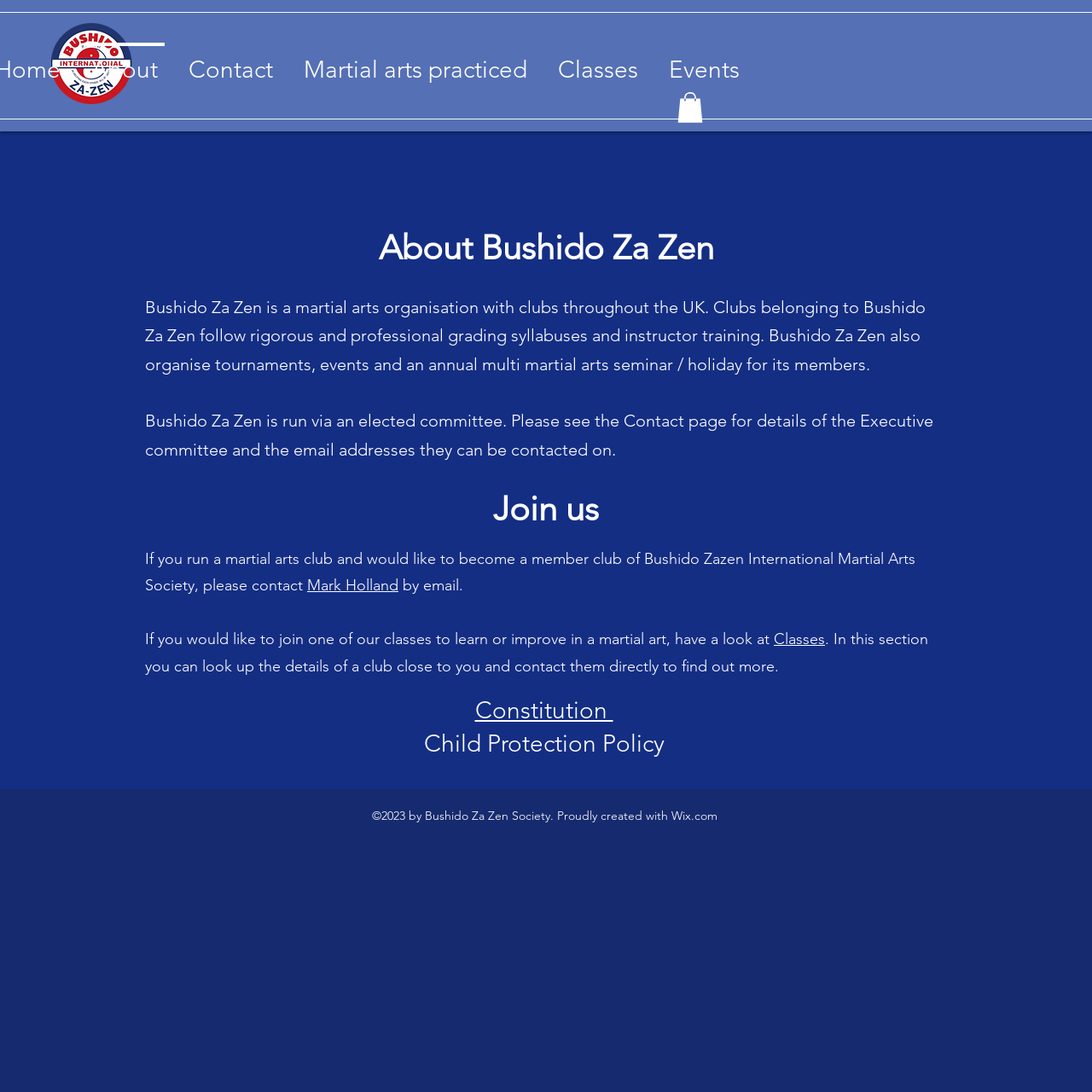Find the bounding box coordinates for the area that must be clicked to perform this action: "contact the company".

None